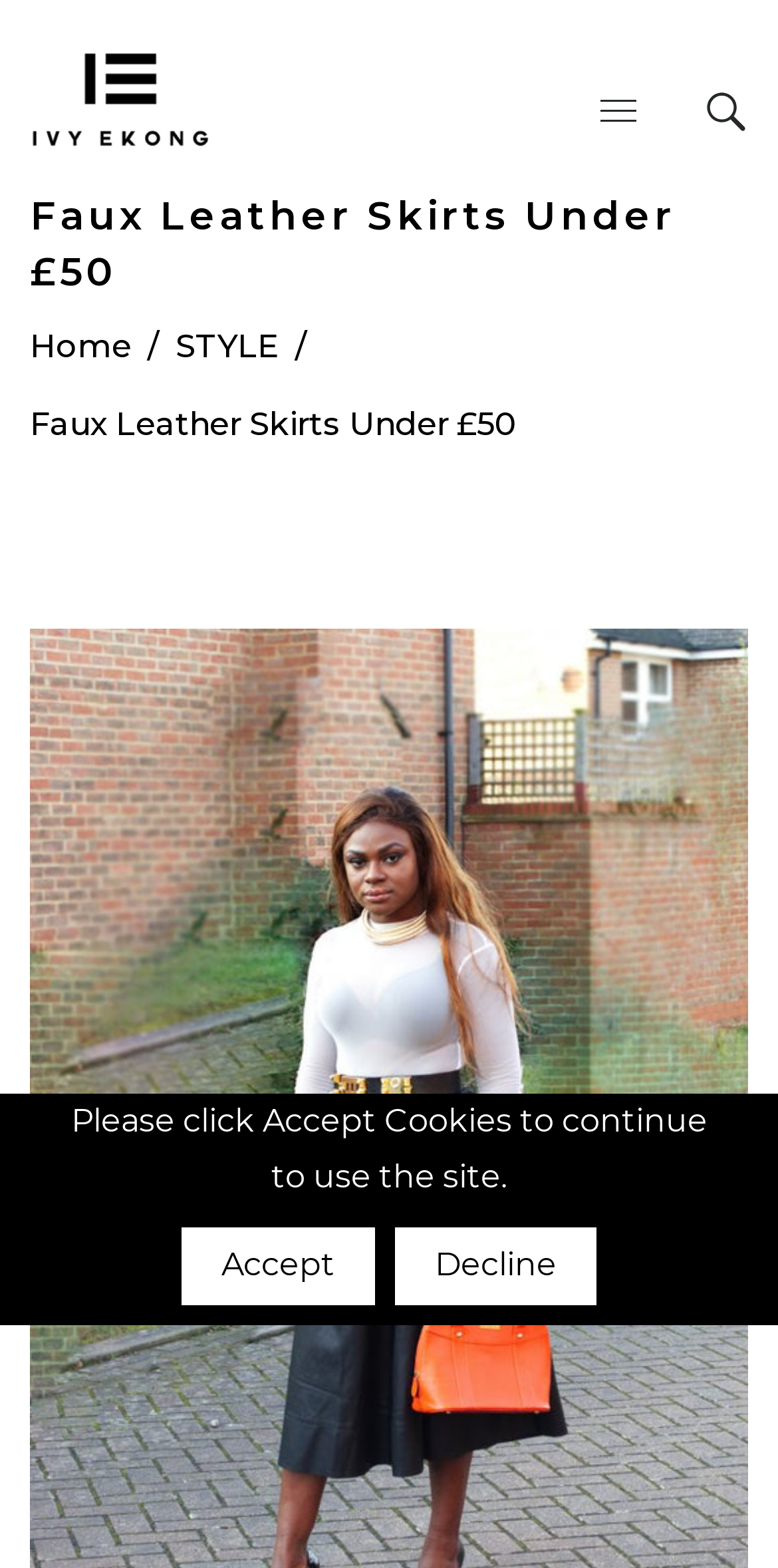Given the description of a UI element: "Decline", identify the bounding box coordinates of the matching element in the webpage screenshot.

[0.508, 0.783, 0.767, 0.832]